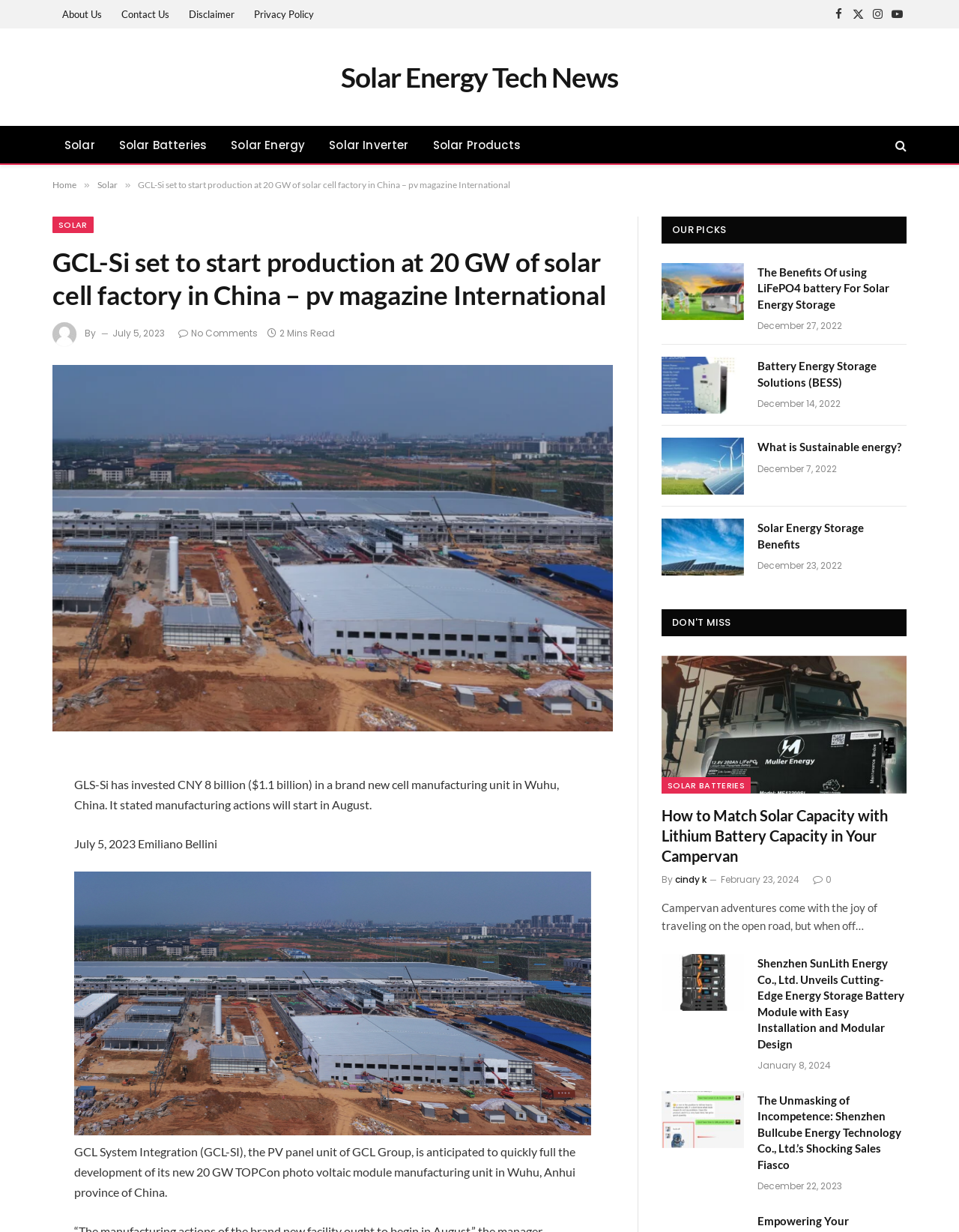Using the description "title="Solar Energy Storage Benefits"", locate and provide the bounding box of the UI element.

[0.69, 0.421, 0.776, 0.467]